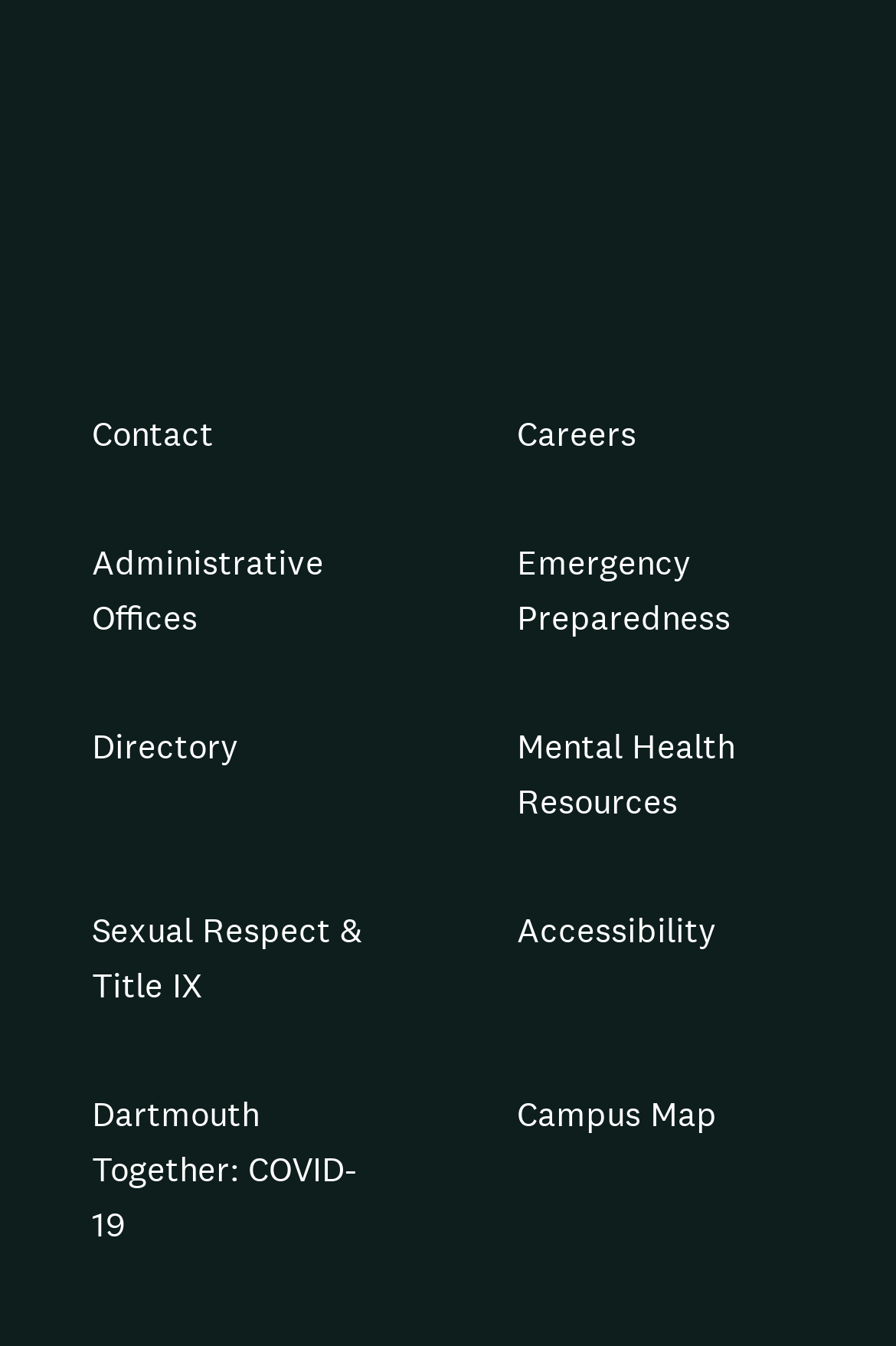Answer the following query concisely with a single word or phrase:
How many links are there in the top-left section?

5